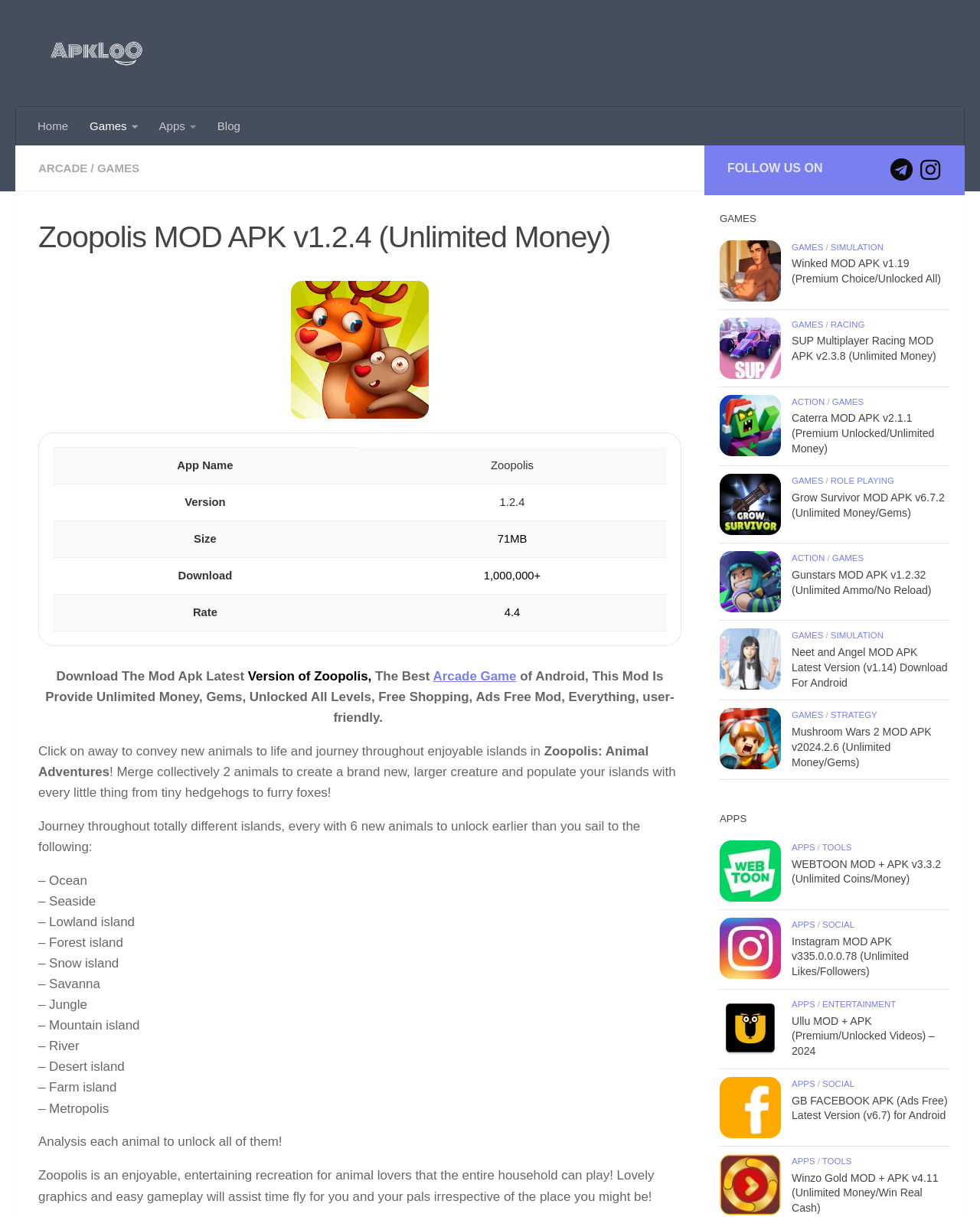What is the name of the game being described? Please answer the question using a single word or phrase based on the image.

Zoopolis